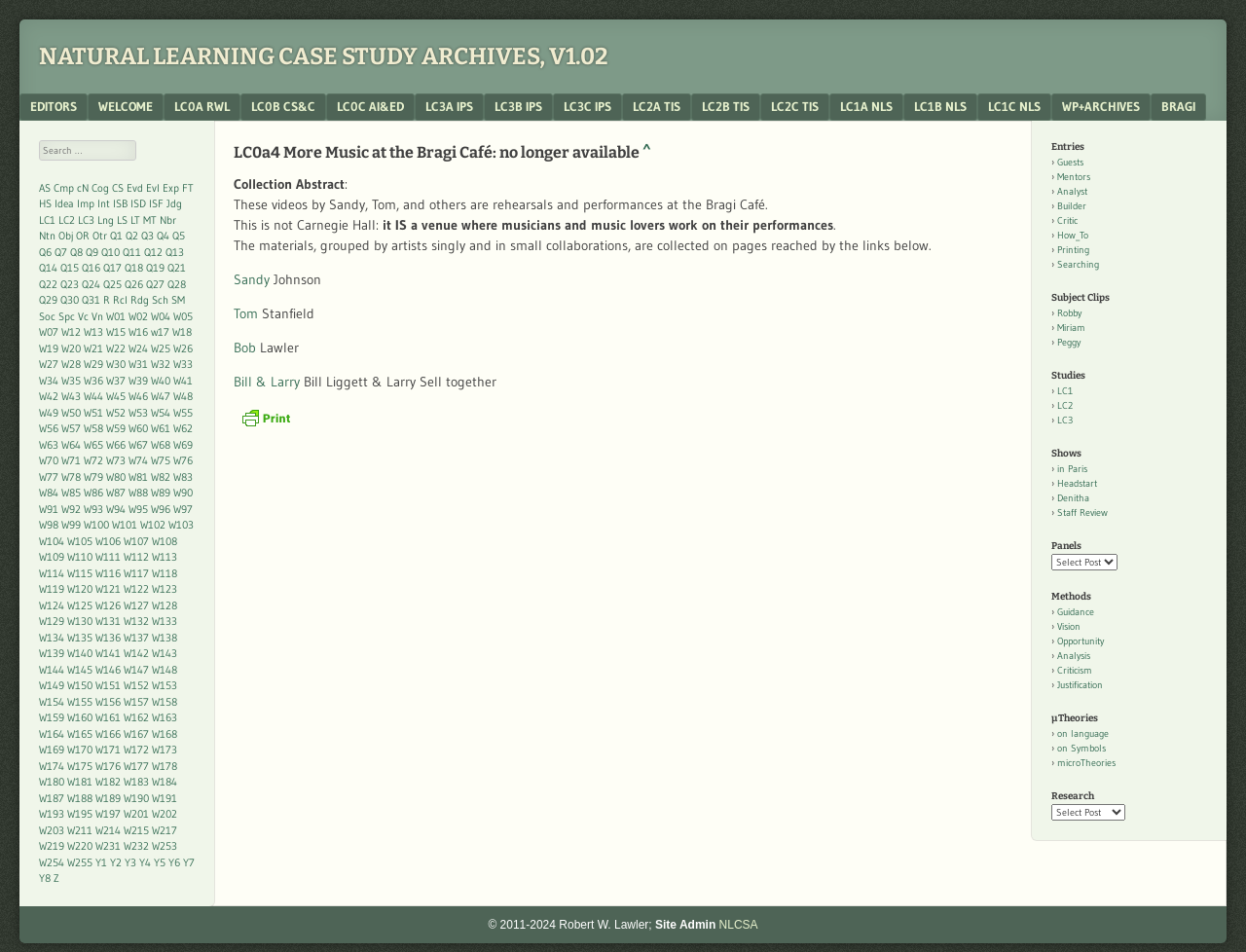Determine the bounding box for the UI element as described: "parent_node: Search name="s" placeholder="Search …"". The coordinates should be represented as four float numbers between 0 and 1, formatted as [left, top, right, bottom].

[0.031, 0.147, 0.109, 0.168]